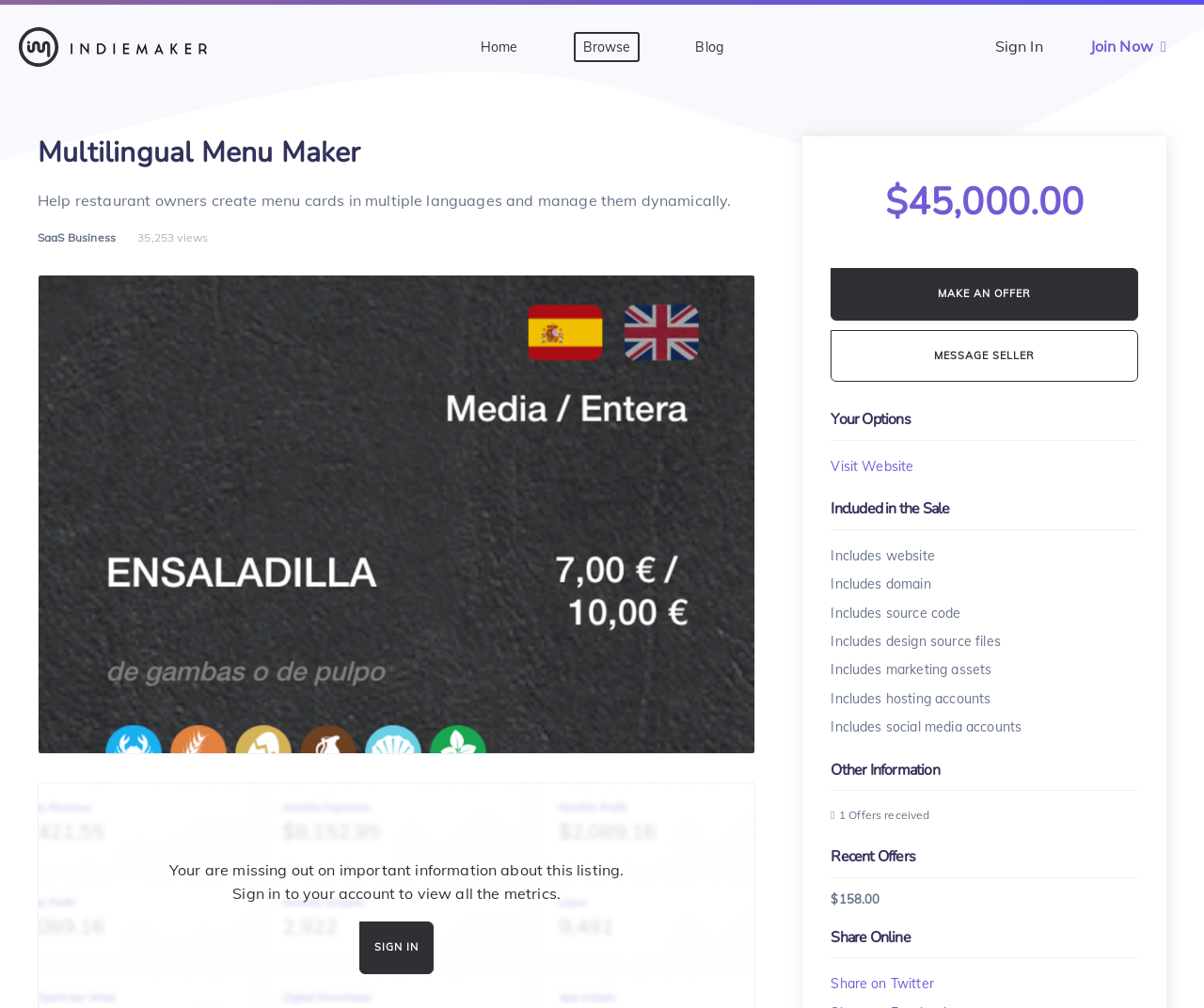Extract the bounding box coordinates for the UI element described by the text: "alt="Multilingual Menu Maker"". The coordinates should be in the form of [left, top, right, bottom] with values between 0 and 1.

[0.032, 0.791, 0.627, 0.809]